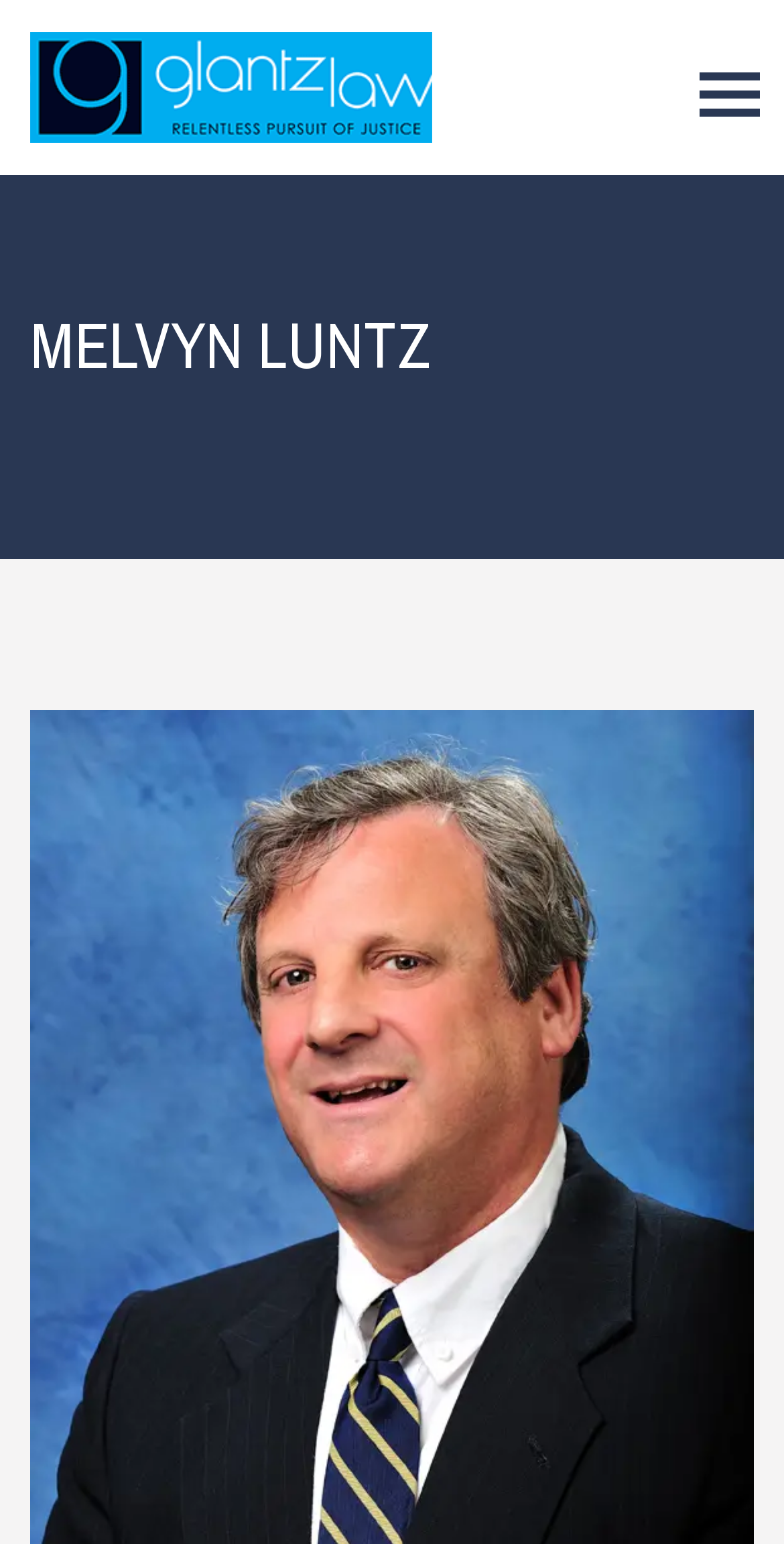Using the format (top-left x, top-left y, bottom-right x, bottom-right y), and given the element description, identify the bounding box coordinates within the screenshot: Toggle navigation

[0.861, 0.041, 1.0, 0.091]